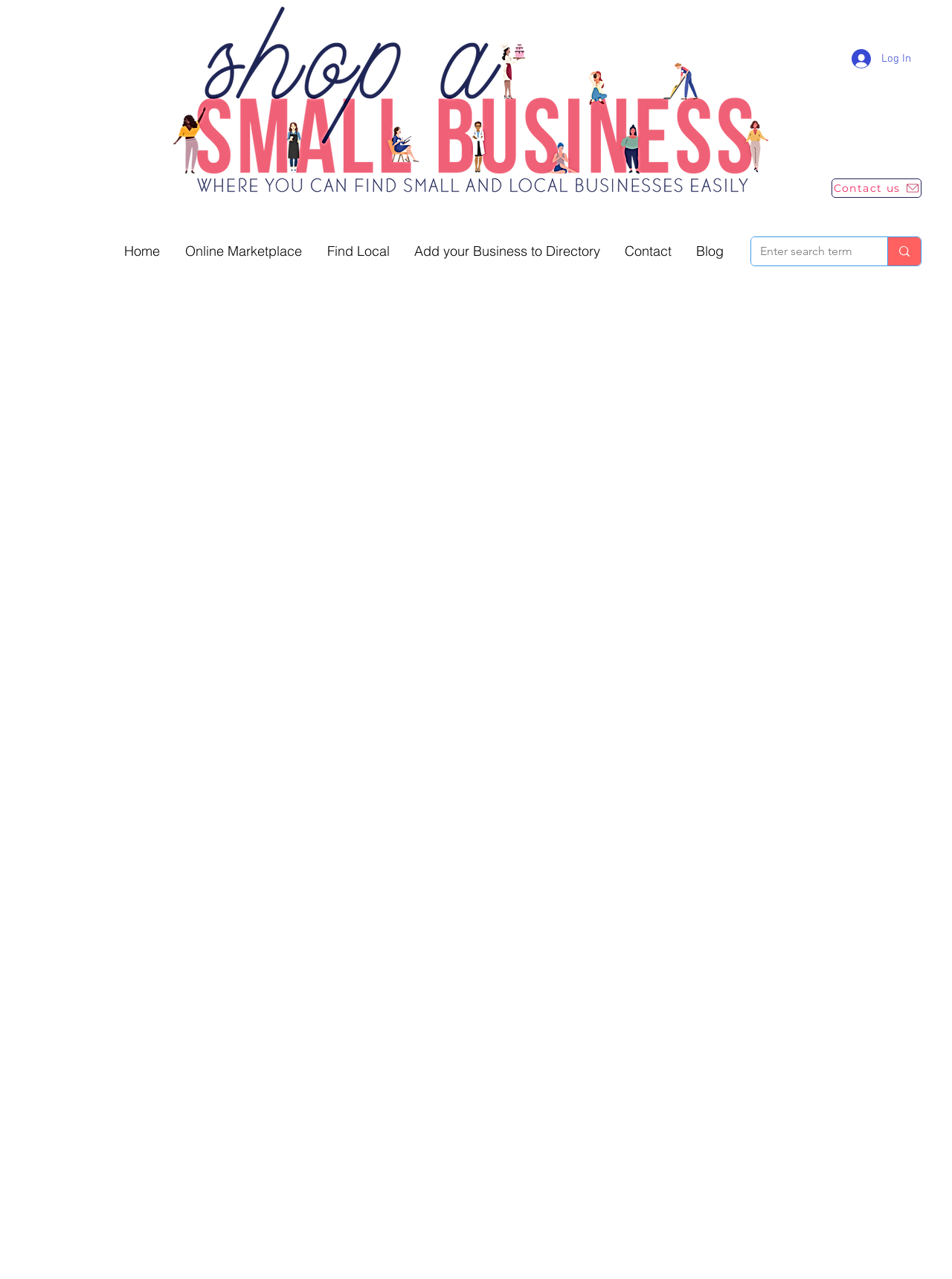How many images are present on the webpage?
Please provide a comprehensive answer based on the contents of the image.

There are two images on the webpage: one next to the 'Log In' button and another inside the search box. These images are likely decorative or functional elements of the website's design.